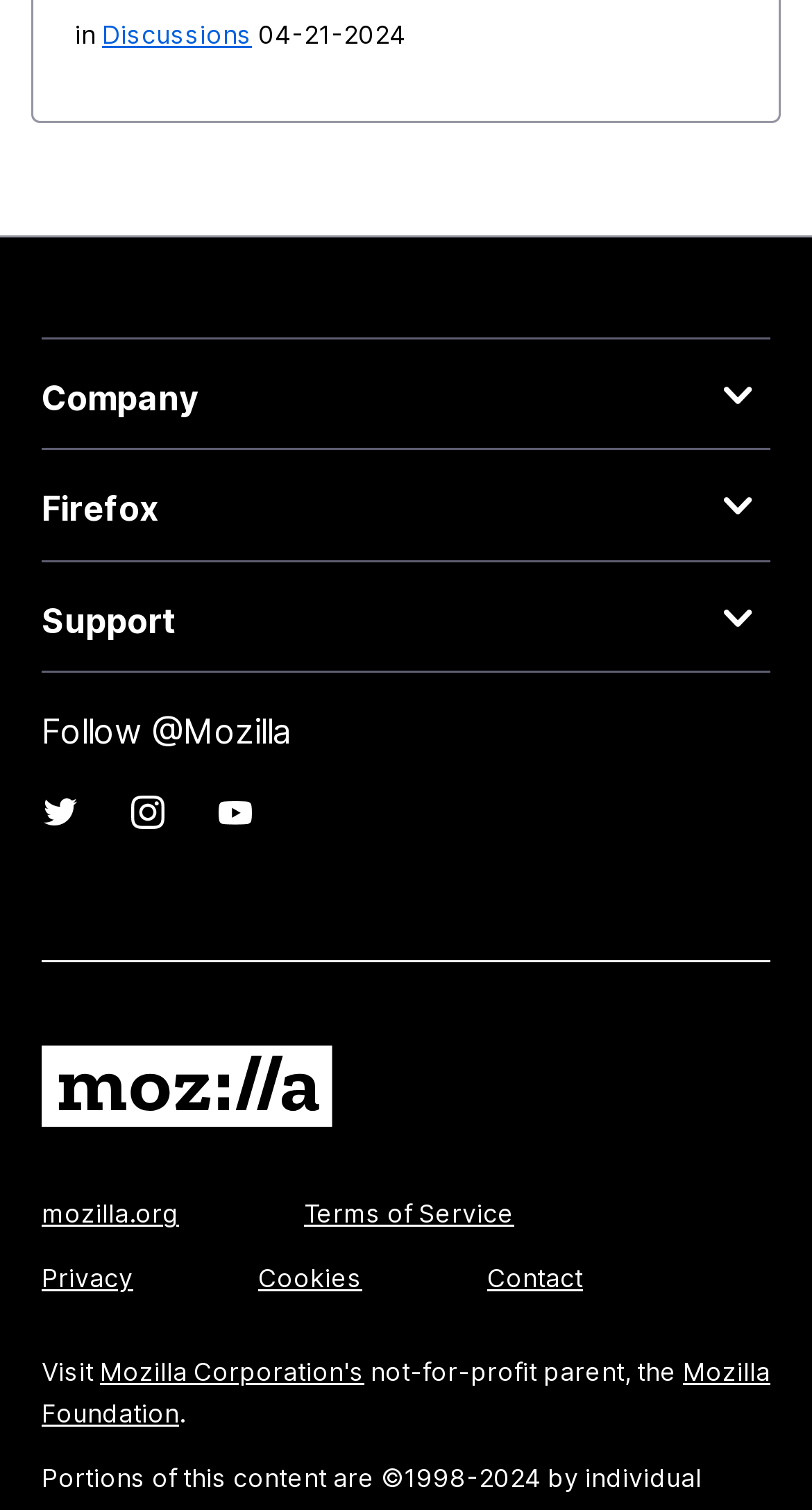What is the date mentioned on the webpage?
Kindly give a detailed and elaborate answer to the question.

The date is mentioned in the time element with the bounding box coordinates [0.318, 0.013, 0.5, 0.033], which contains the static text '04-21-2024'.